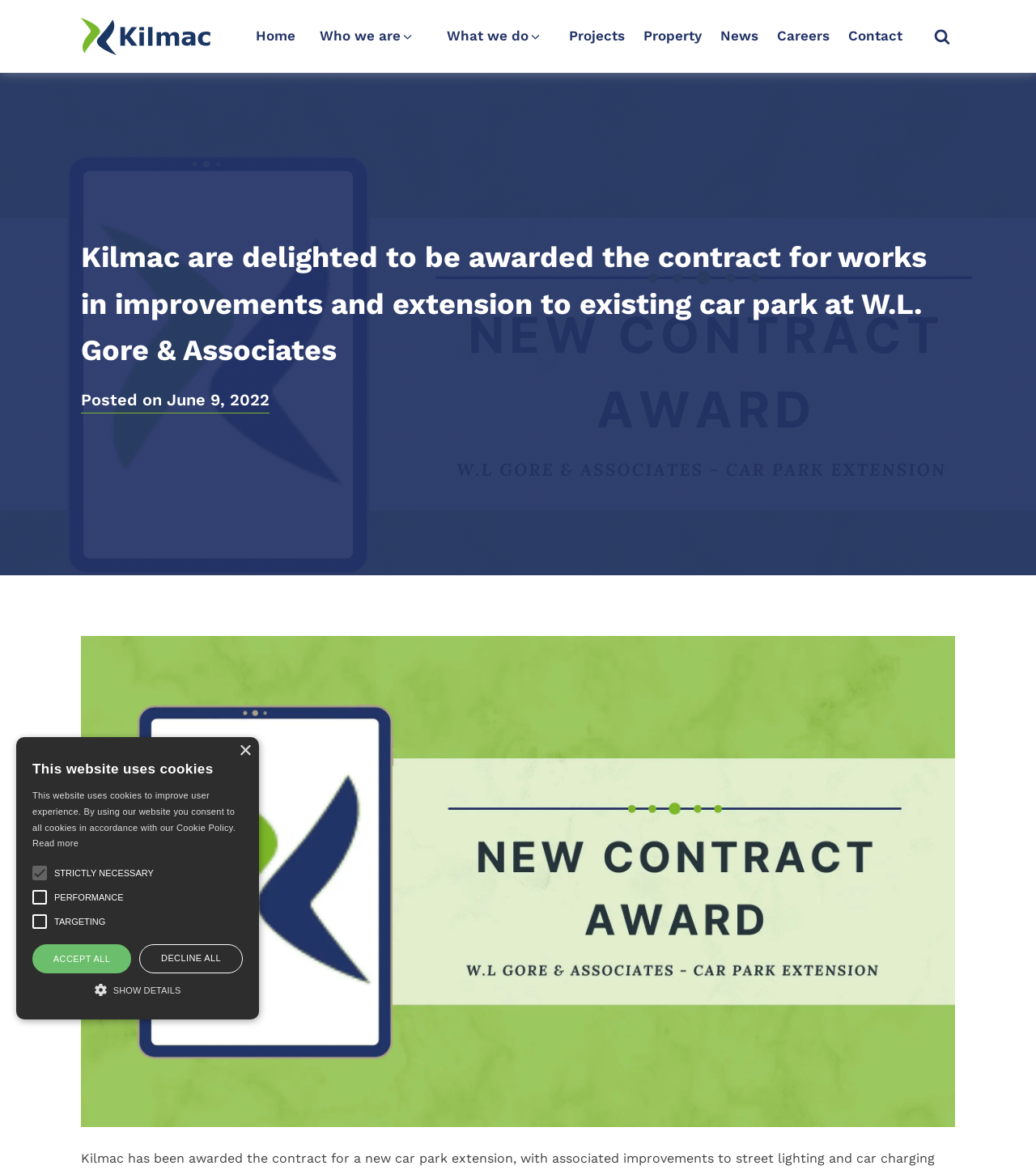Could you determine the bounding box coordinates of the clickable element to complete the instruction: "Click the Kilmac logo"? Provide the coordinates as four float numbers between 0 and 1, i.e., [left, top, right, bottom].

[0.078, 0.015, 0.203, 0.047]